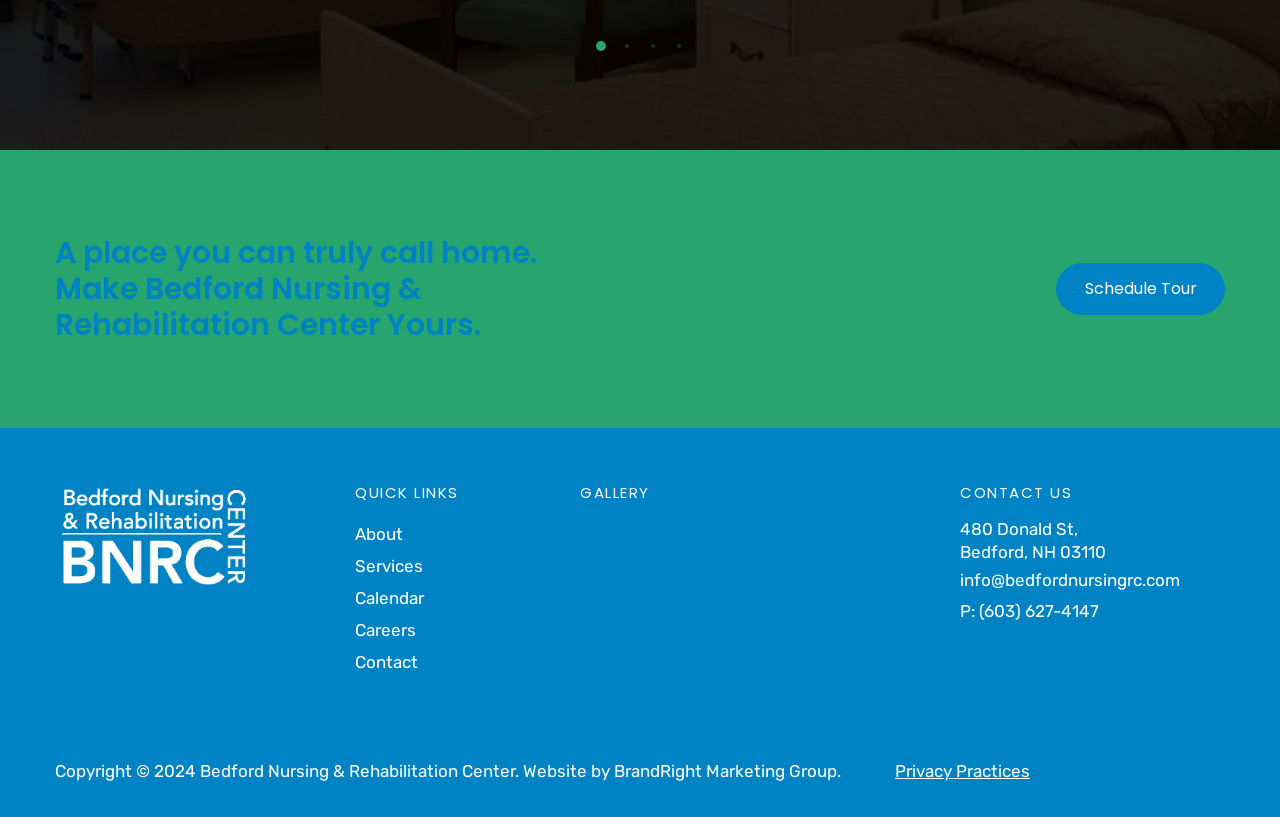What is the address of the nursing center?
Please respond to the question with as much detail as possible.

The address of the nursing center can be found in the link element with the text '480 Donald St, Bedford, NH 03110' in the CONTACT US section.